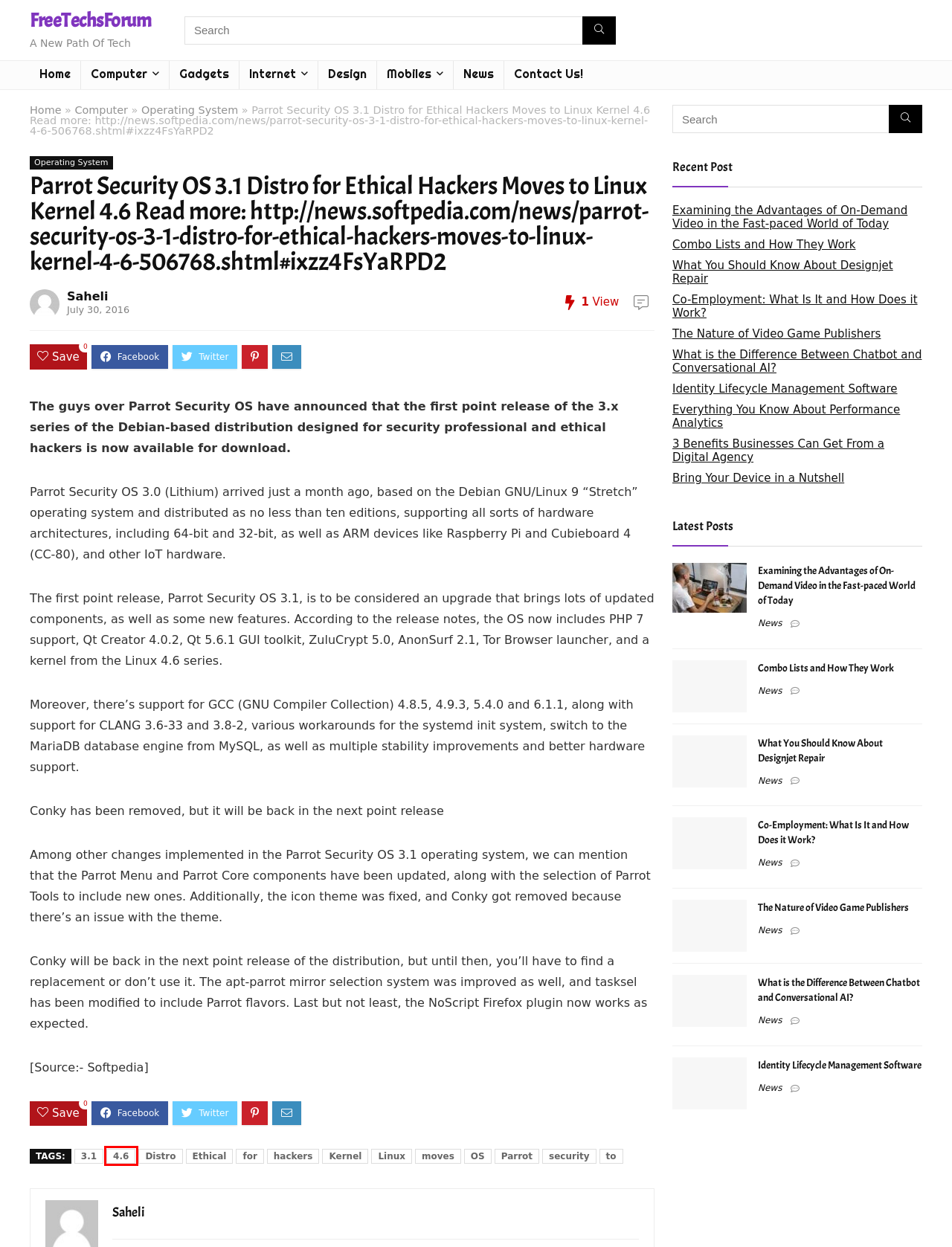Examine the screenshot of the webpage, which has a red bounding box around a UI element. Select the webpage description that best fits the new webpage after the element inside the red bounding box is clicked. Here are the choices:
A. 3 Benefits Businesses Can Get From a Digital Agency - FreeTechsForum
B. The Nature of Video Game Publishers - FreeTechsForum
C. 4.6 Archives - FreeTechsForum
D. Operating System Archives - FreeTechsForum
E. security Archives - FreeTechsForum
F. to Archives - FreeTechsForum
G. Internet Archives - FreeTechsForum
H. Ethical Archives - FreeTechsForum

C